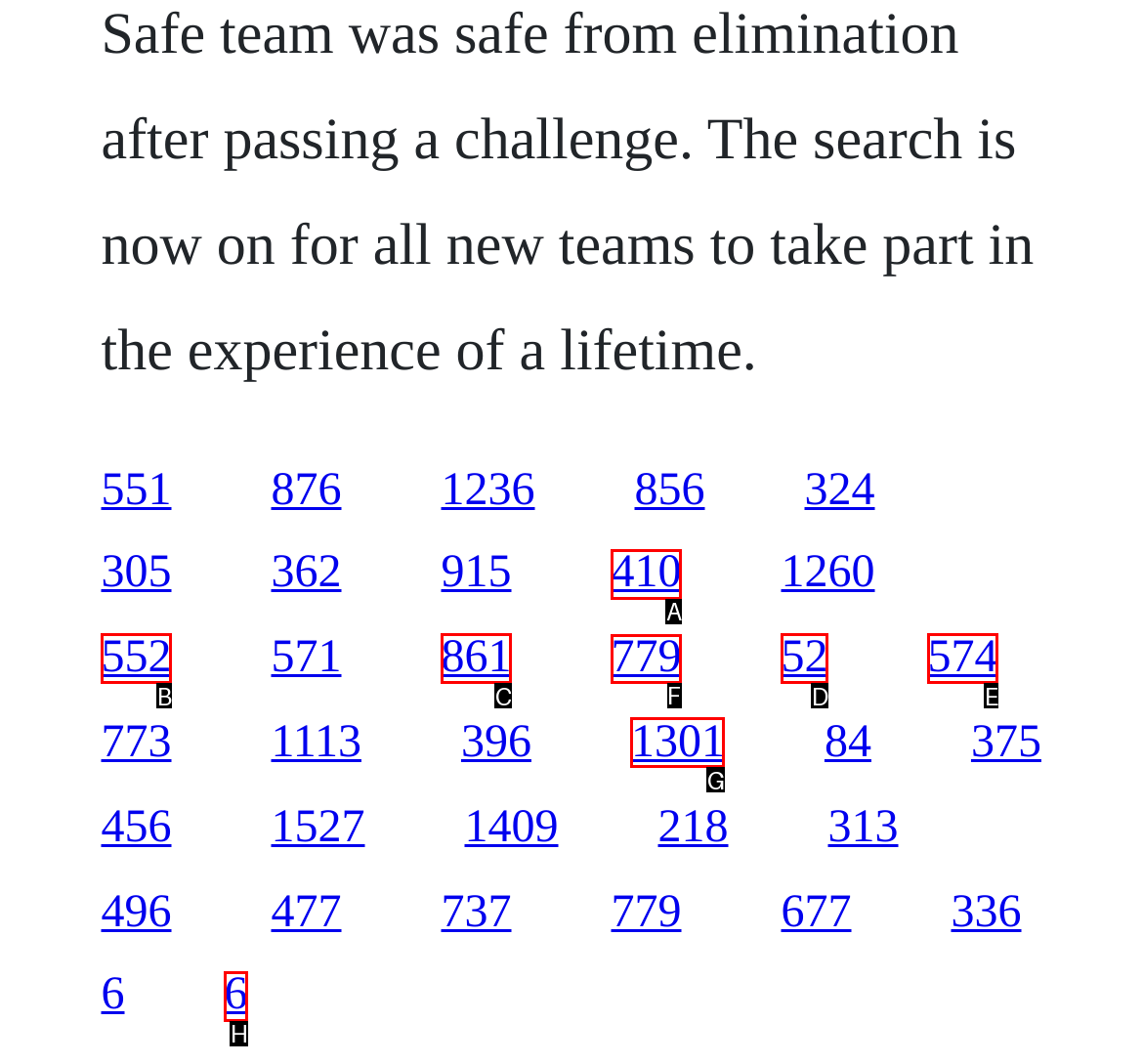Point out the UI element to be clicked for this instruction: access the fifth link on the third row. Provide the answer as the letter of the chosen element.

F